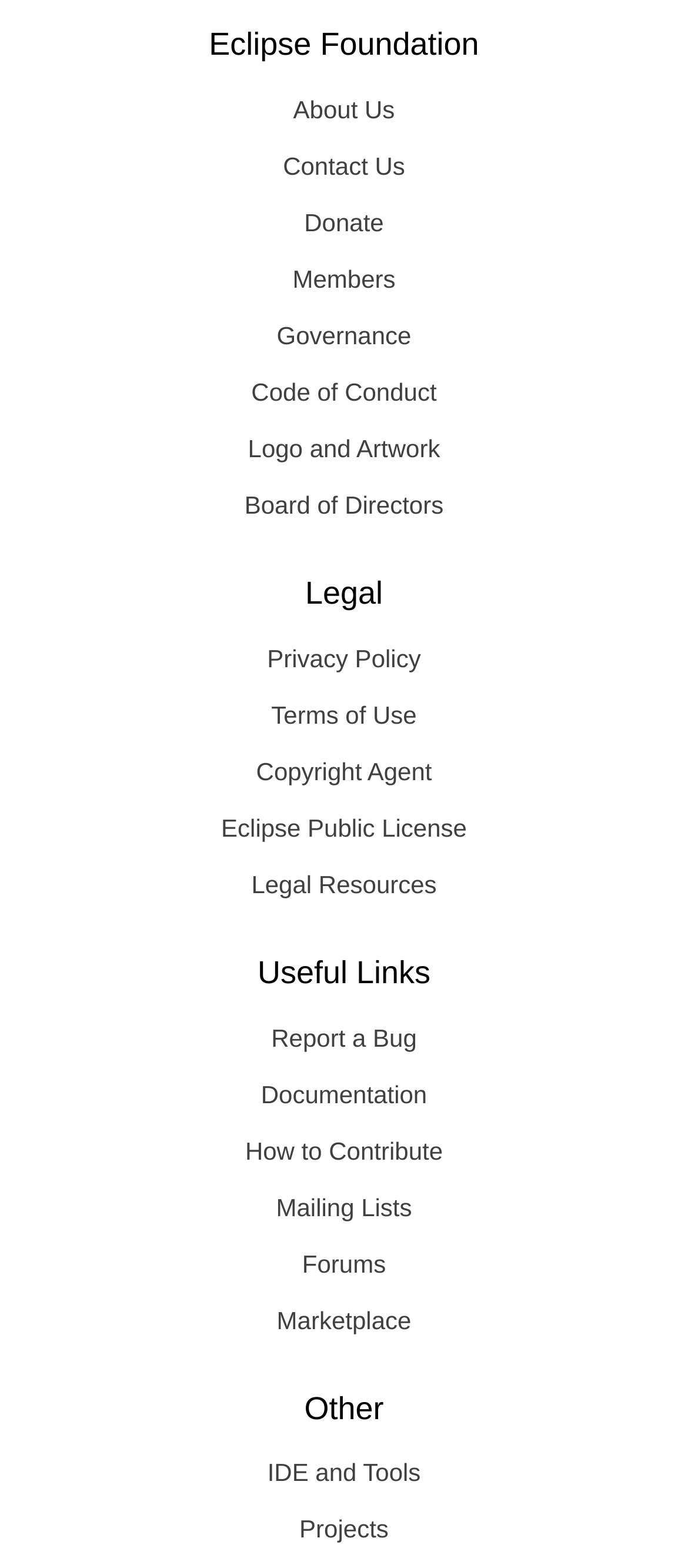How many links are there under the 'Legal' section? Examine the screenshot and reply using just one word or a brief phrase.

5